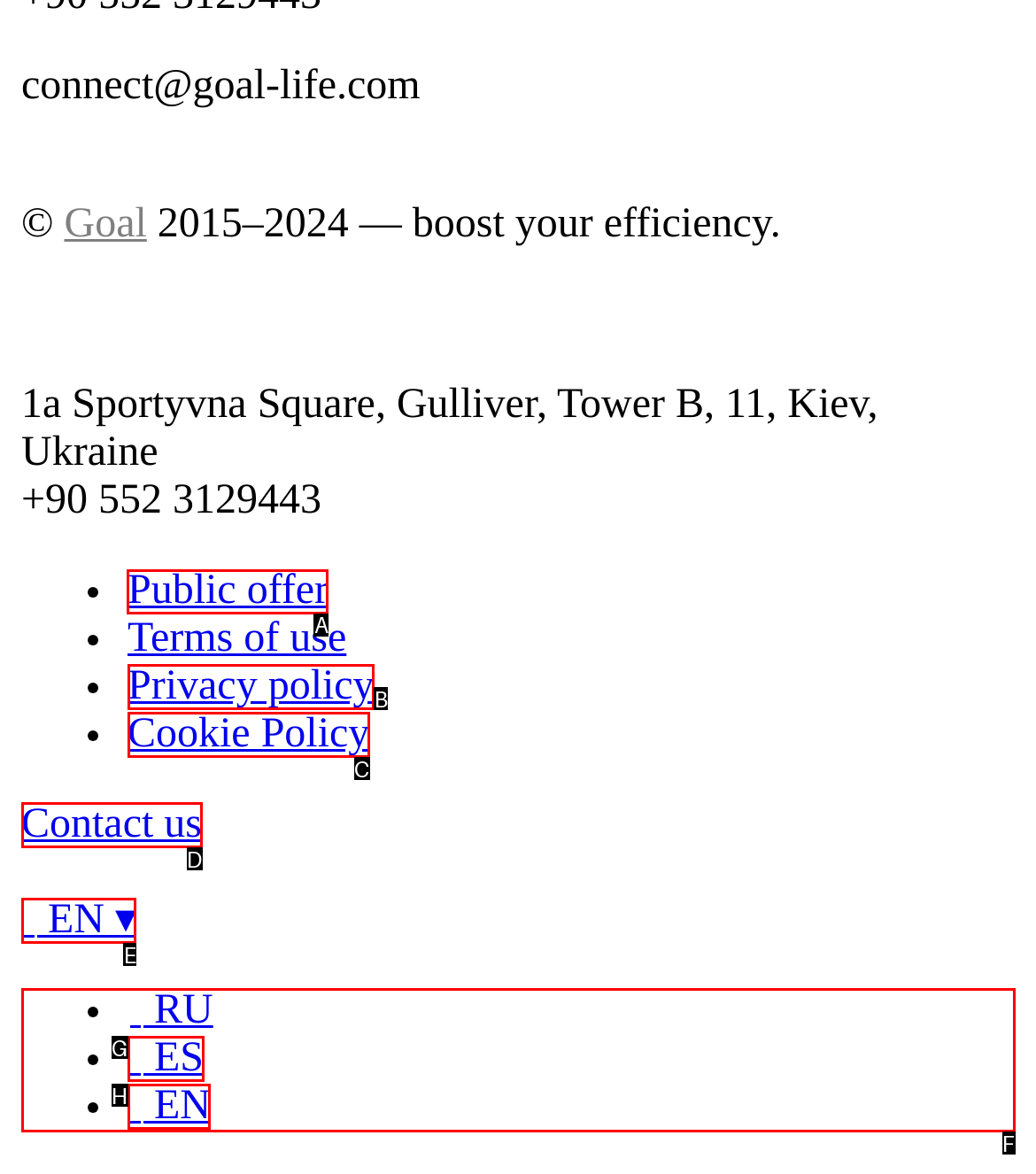Identify which lettered option to click to carry out the task: View public offer. Provide the letter as your answer.

A